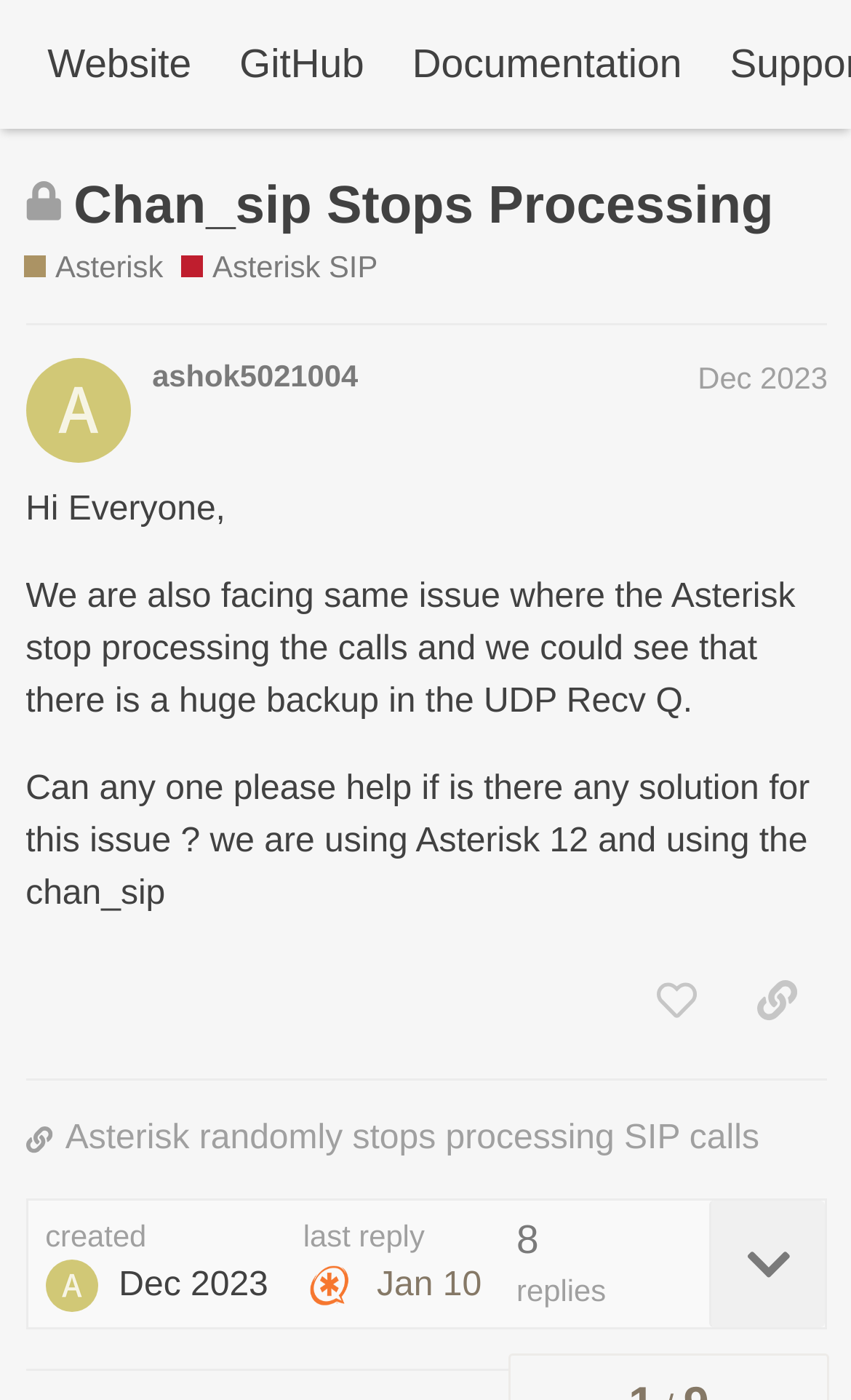Identify and extract the main heading of the webpage.

Chan_sip Stops Processing